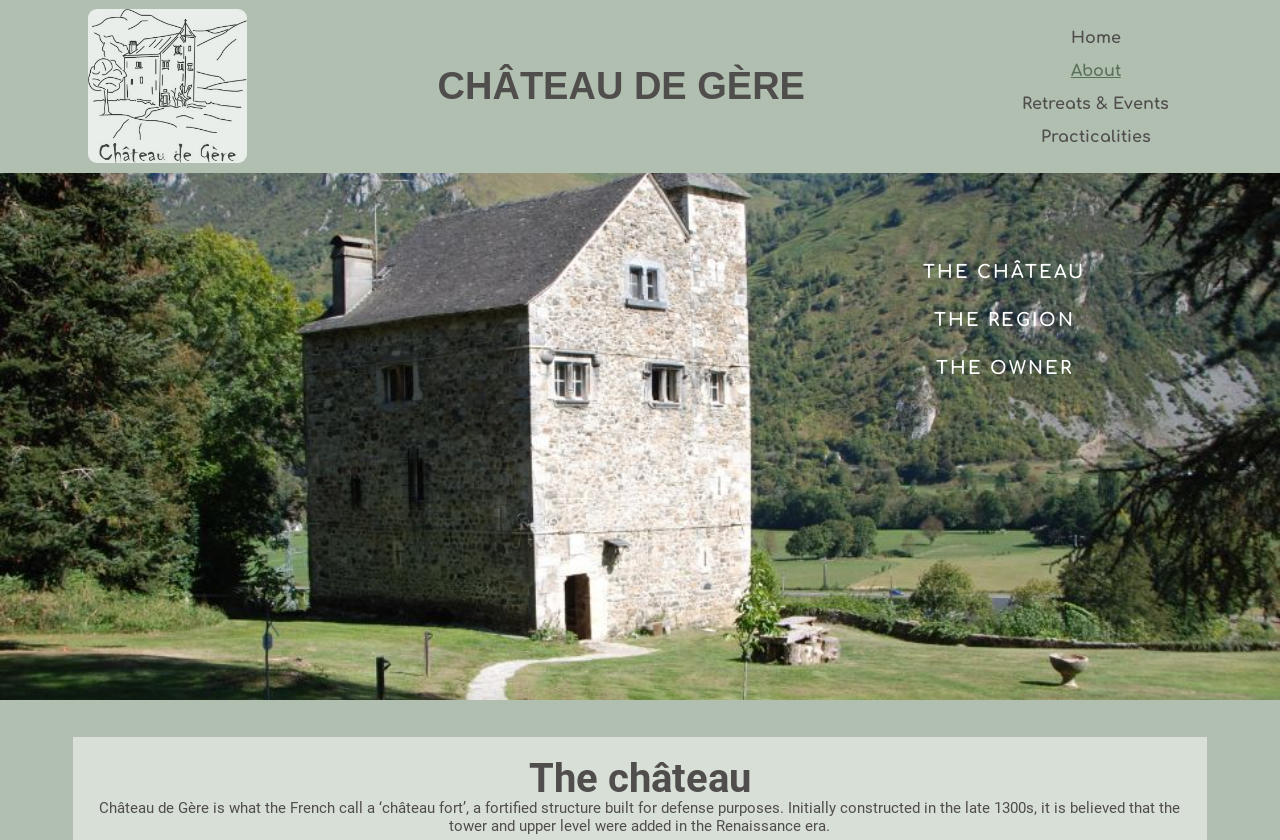What is the name of the region where the château is located?
Provide a well-explained and detailed answer to the question.

The heading 'THE REGION' is present on the webpage, indicating that the château is located in a region with this name.